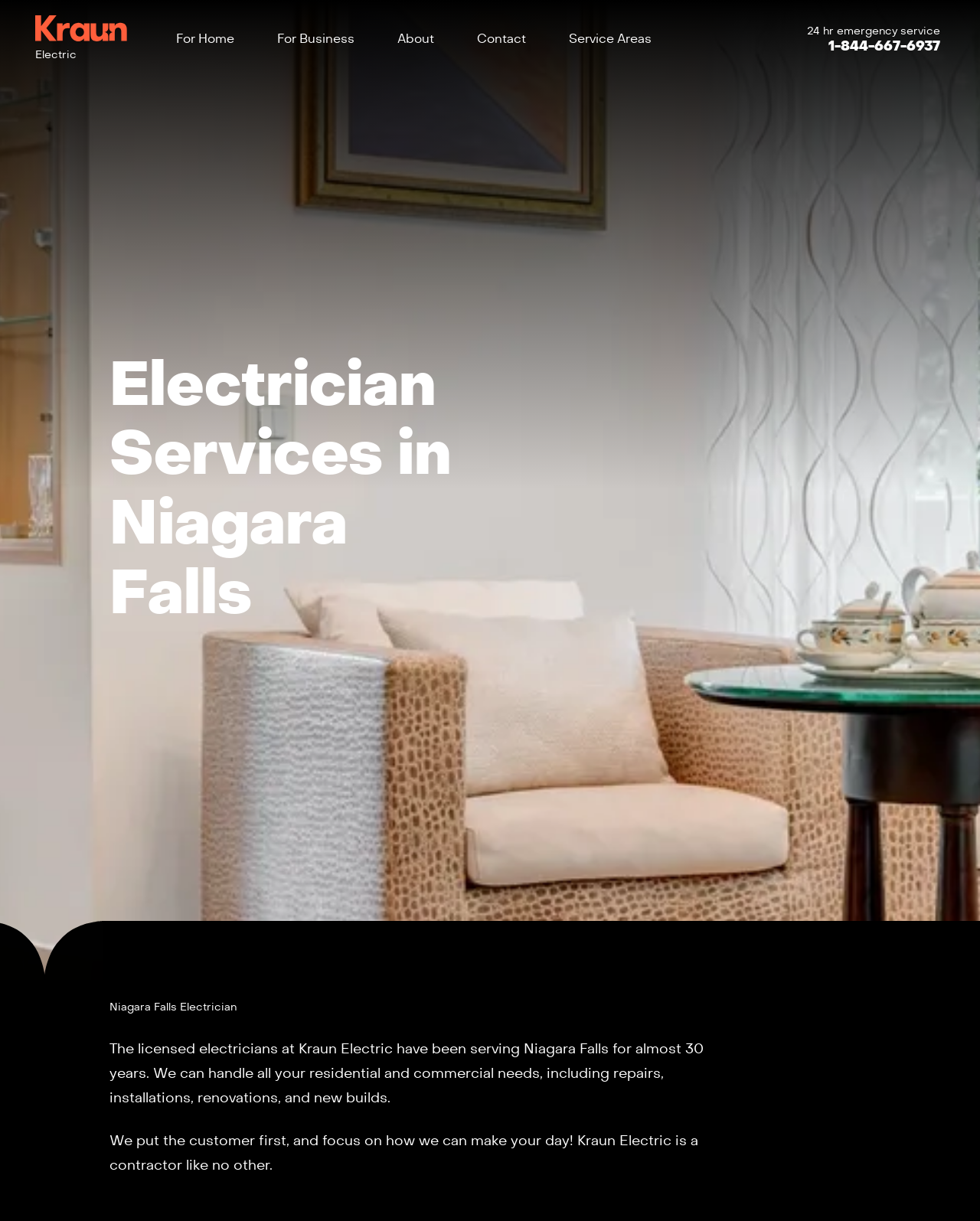Determine the bounding box for the UI element that matches this description: "Return to the home pageElectric".

[0.033, 0.01, 0.133, 0.054]